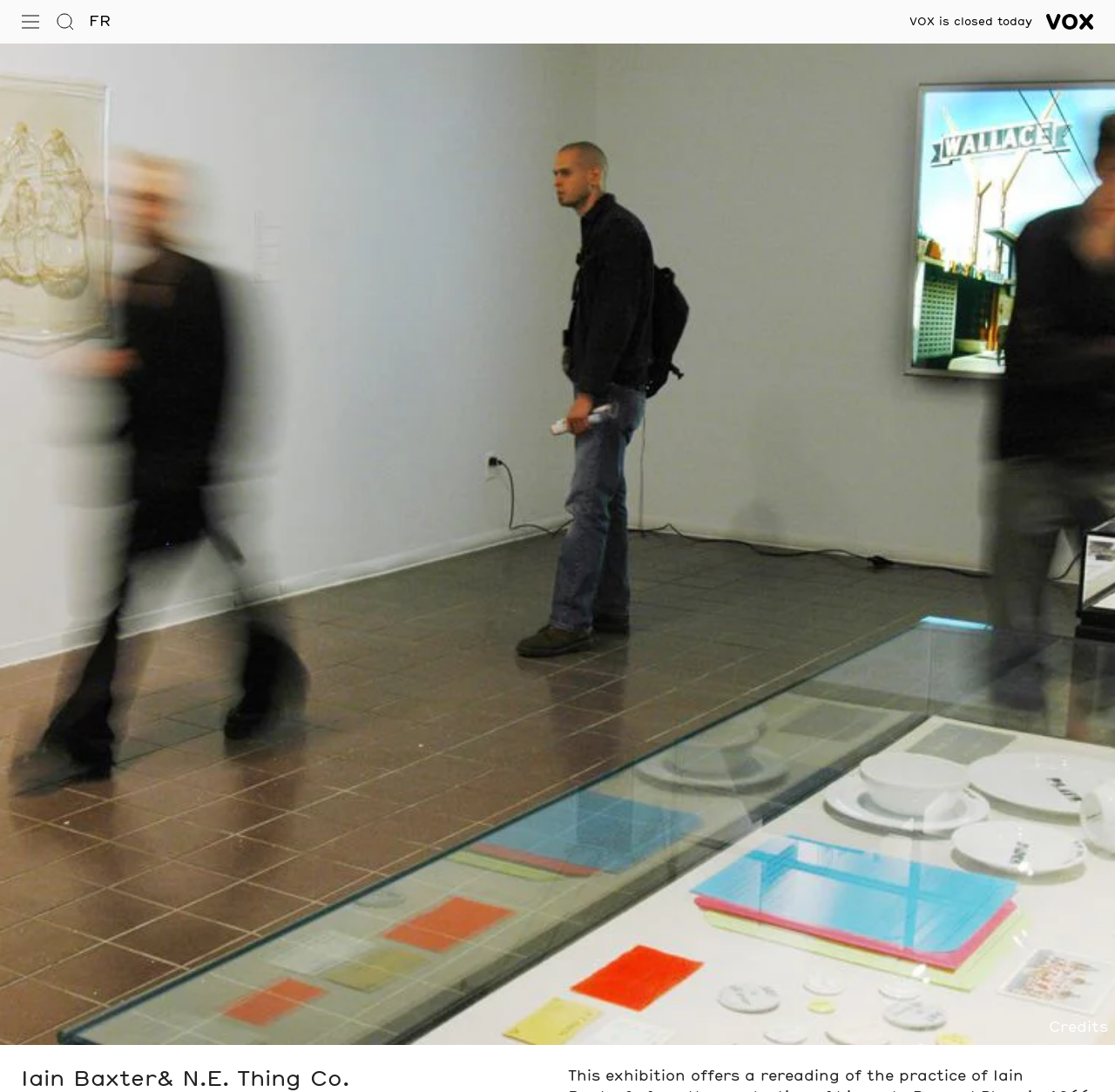What is the text of the webpage's headline?

Iain Baxter& N.E. Thing Co.